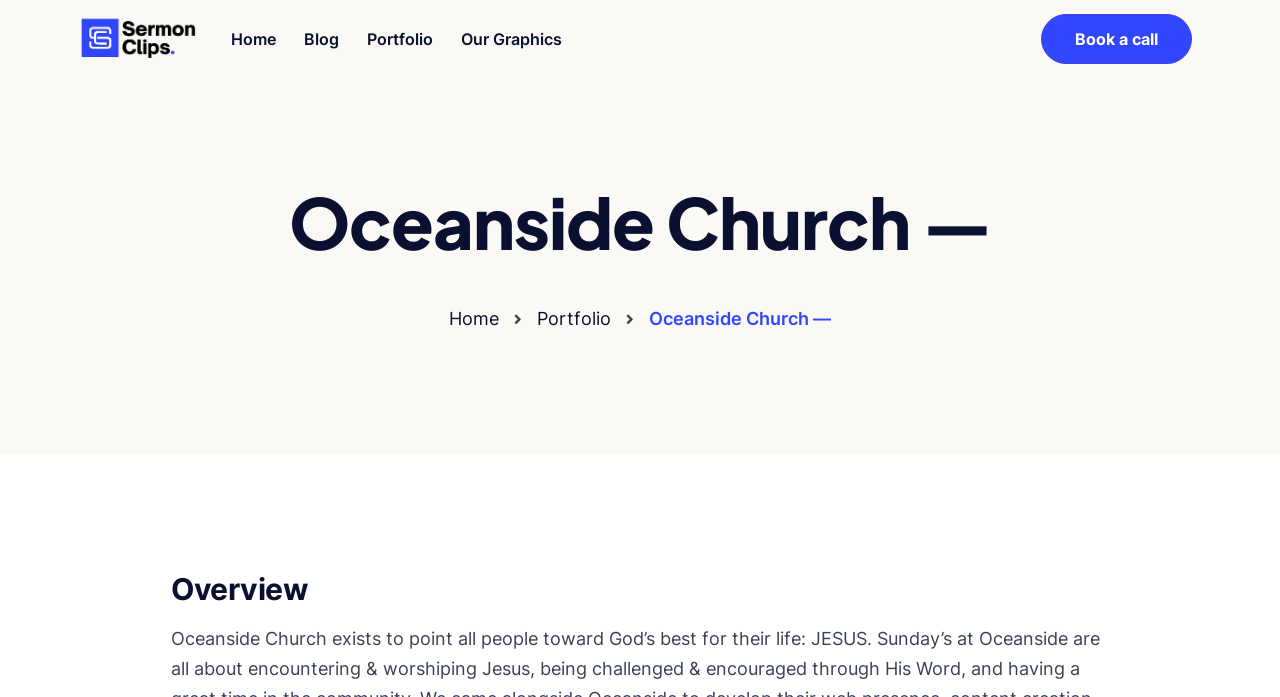Determine the bounding box for the UI element that matches this description: "Home".

[0.169, 0.019, 0.226, 0.094]